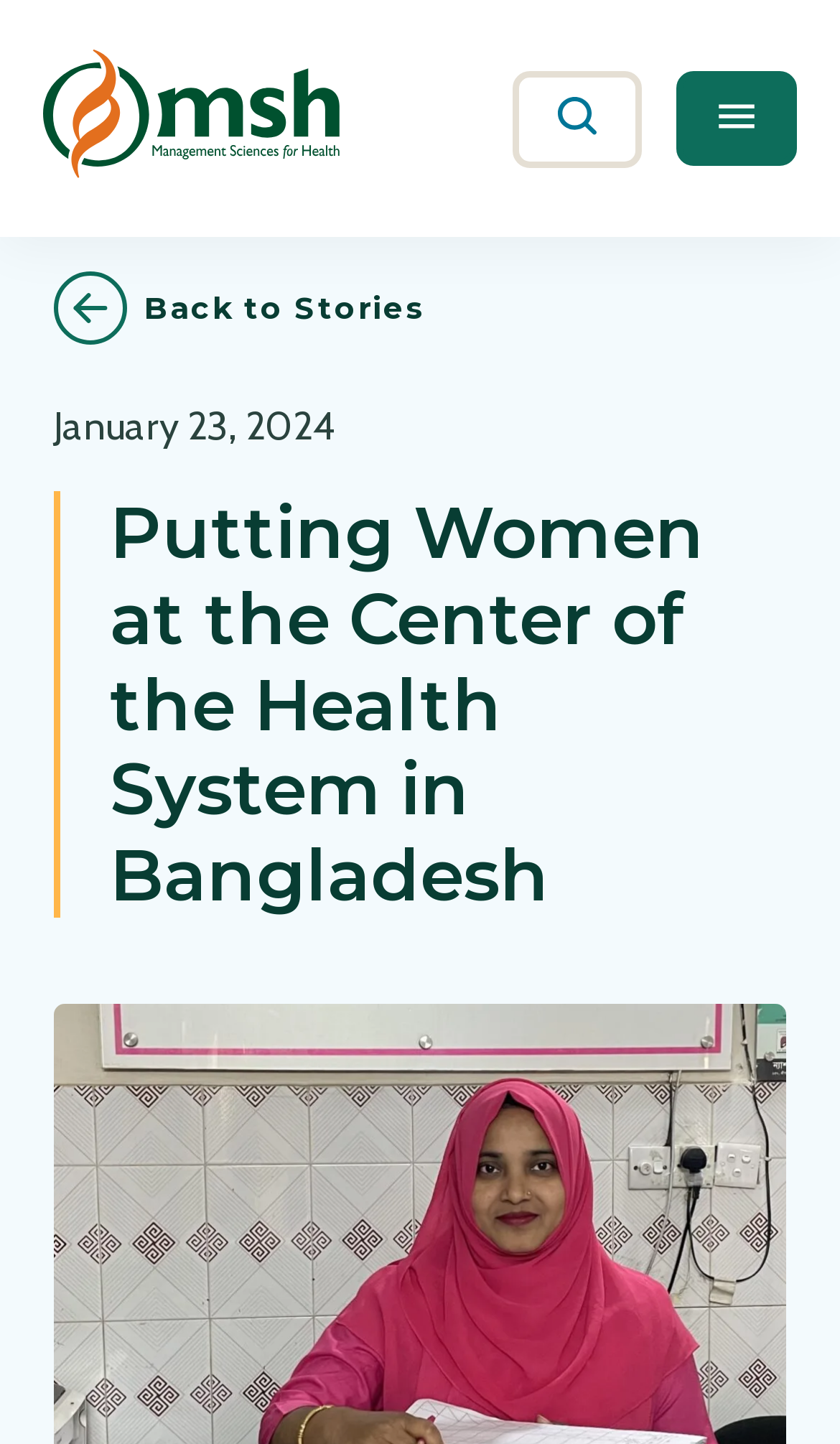What is the date of the story?
Look at the image and respond with a single word or a short phrase.

January 23, 2024